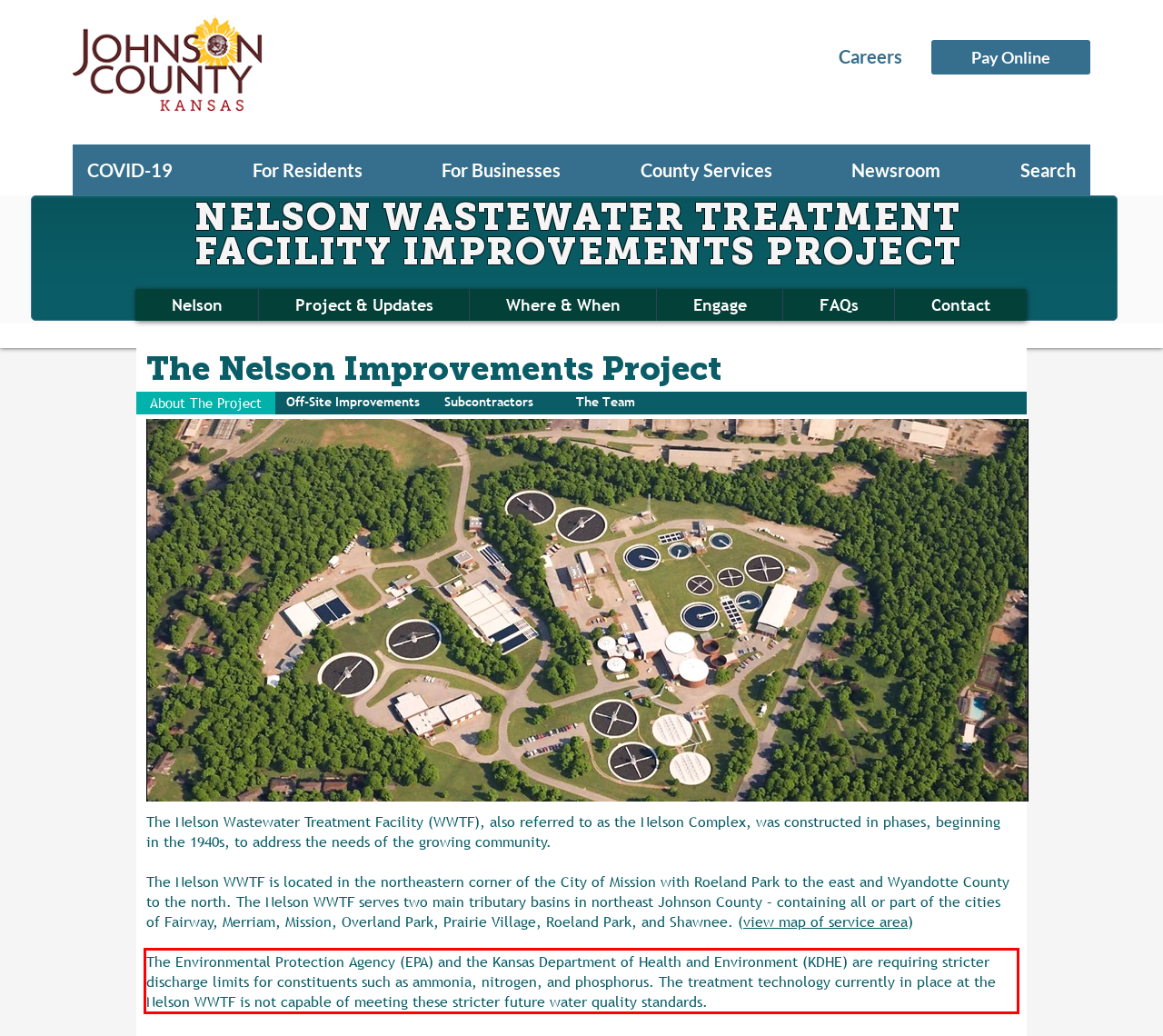Using the provided screenshot, read and generate the text content within the red-bordered area.

The Environmental Protection Agency (EPA) and the Kansas Department of Health and Environment (KDHE) are requiring stricter discharge limits for constituents such as ammonia, nitrogen, and phosphorus. The treatment technology currently in place at the Nelson WWTF is not capable of meeting these stricter future water quality standards.